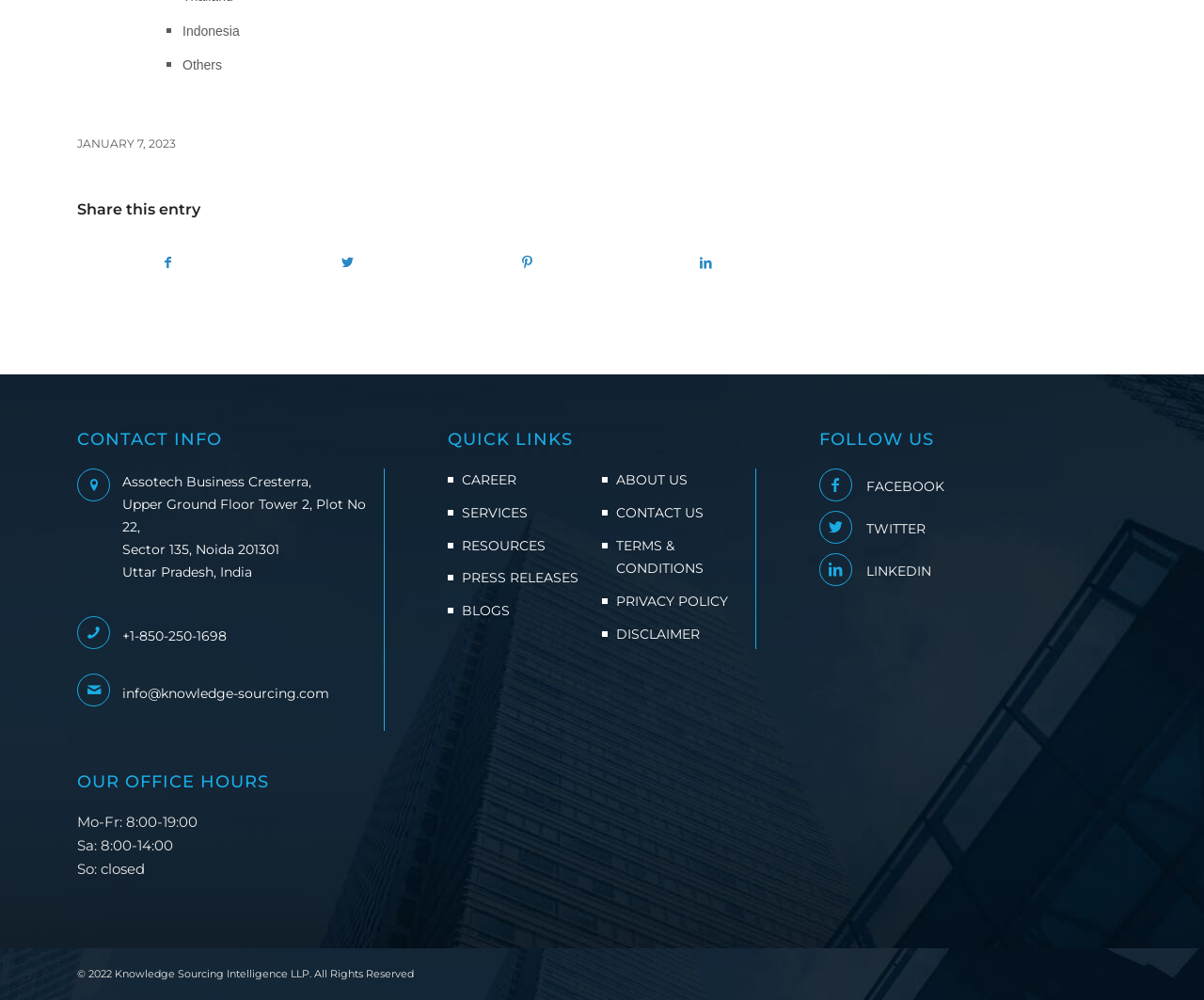Using the webpage screenshot, find the UI element described by Contact Us. Provide the bounding box coordinates in the format (top-left x, top-left y, bottom-right x, bottom-right y), ensuring all values are floating point numbers between 0 and 1.

None